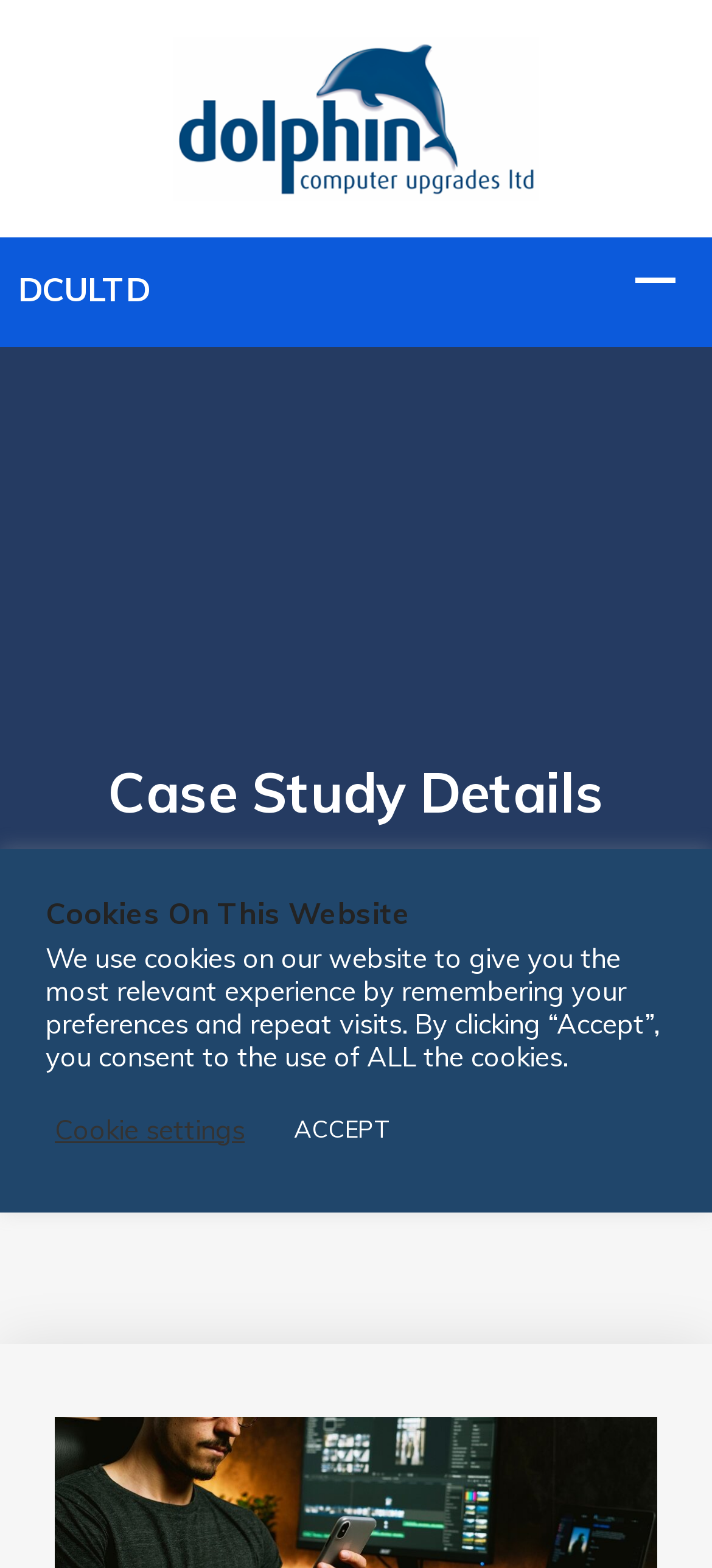Determine the bounding box coordinates of the UI element that matches the following description: "Cookie settings". The coordinates should be four float numbers between 0 and 1 in the format [left, top, right, bottom].

[0.077, 0.71, 0.344, 0.731]